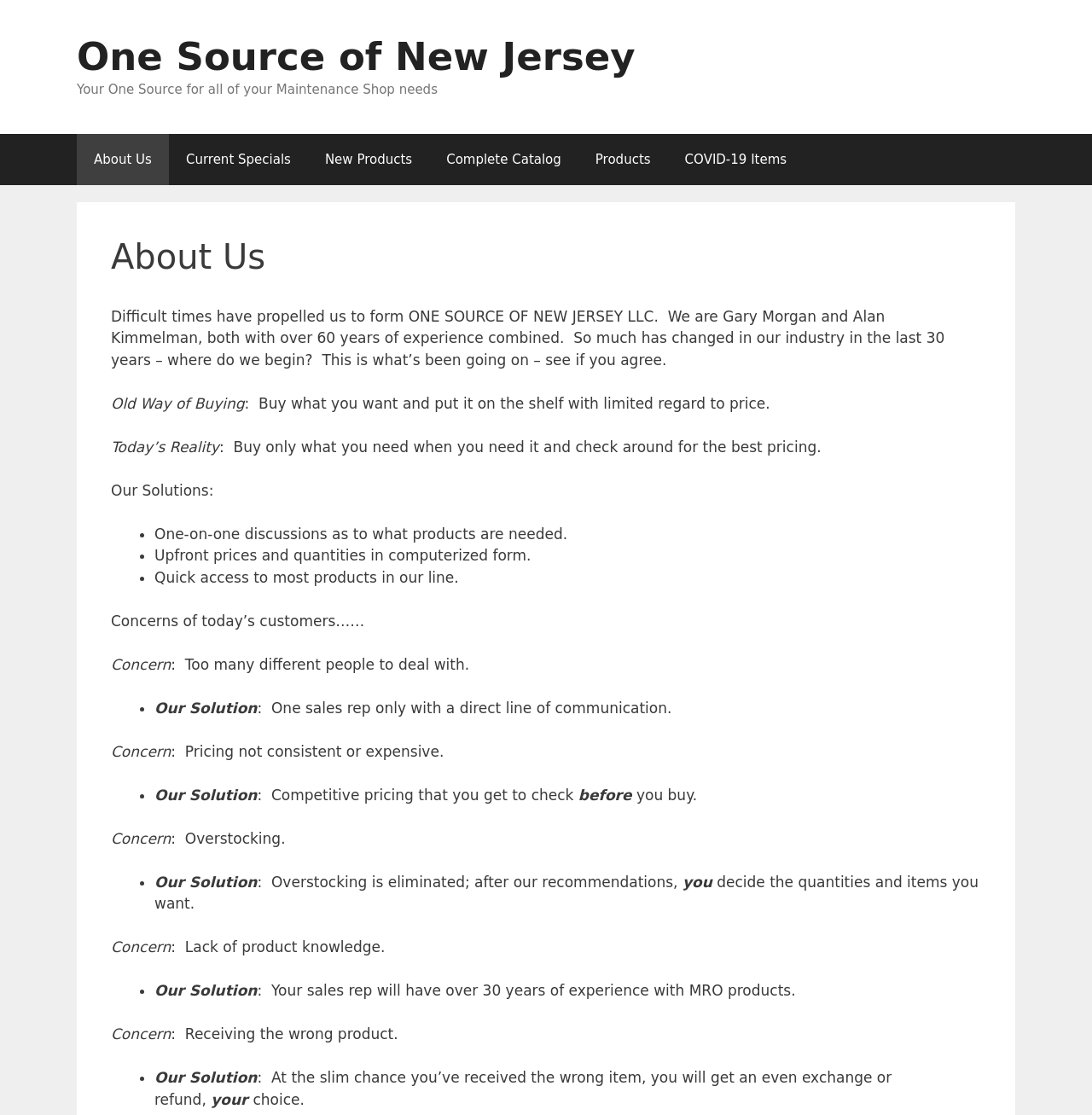Find the bounding box coordinates for the UI element whose description is: "Current Specials". The coordinates should be four float numbers between 0 and 1, in the format [left, top, right, bottom].

[0.155, 0.12, 0.282, 0.166]